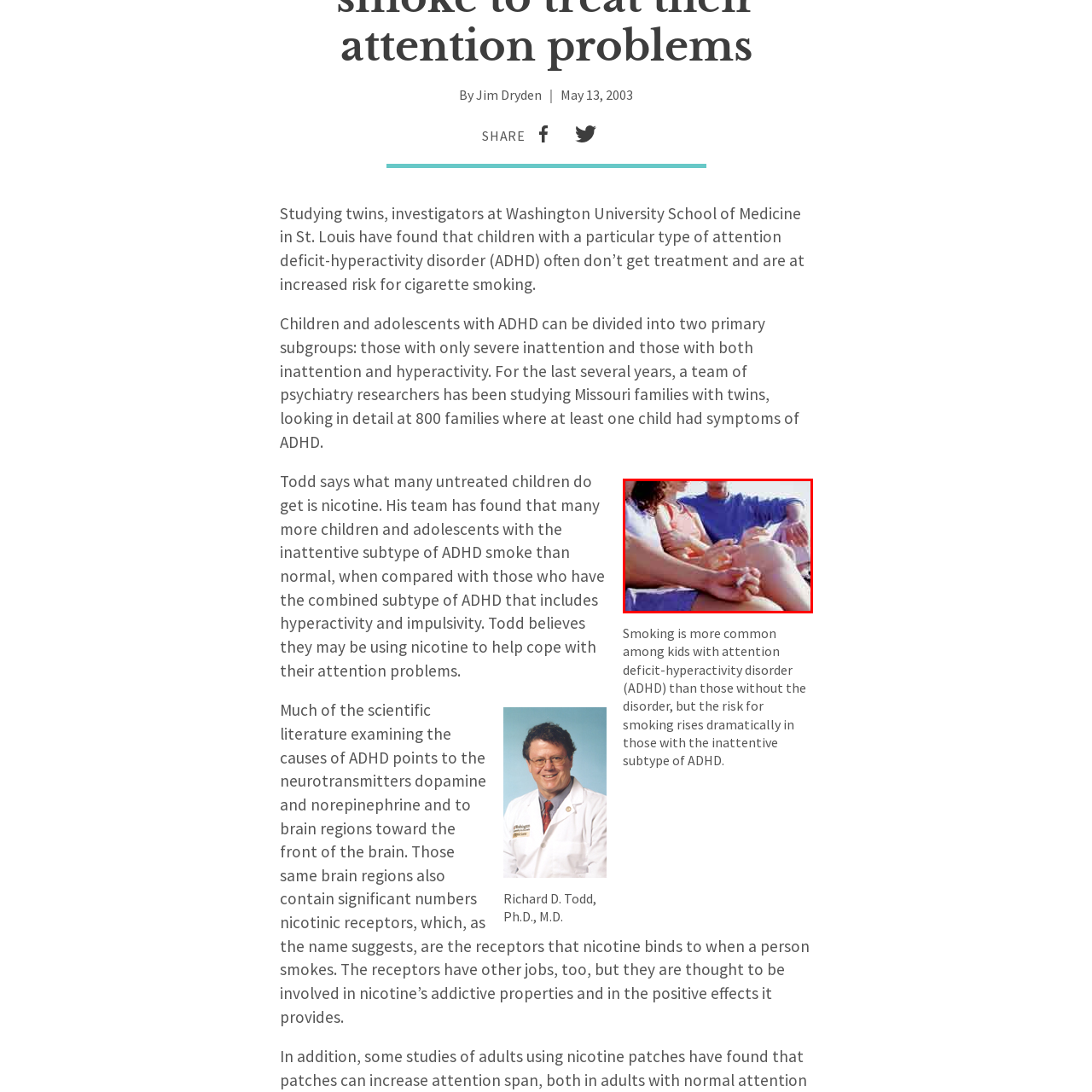Offer a detailed explanation of the scene within the red bounding box.

The image depicts a close-up of young individuals sitting together, casually holding cigarettes. Their relaxed posture and interaction suggest a social setting, possibly outdoors. This visual context aligns with the accompanying text discussing the correlation between ADHD and increased smoking rates among children with the inattentive subtype of the disorder. The caption notes that smoking is notably more common in kids and adolescents with ADHD than in those without it, emphasizing the potential use of nicotine as a coping mechanism for attention issues. Overall, the image serves as a poignant illustration of the themes of youth risk behaviors and the challenges associated with untreated ADHD.